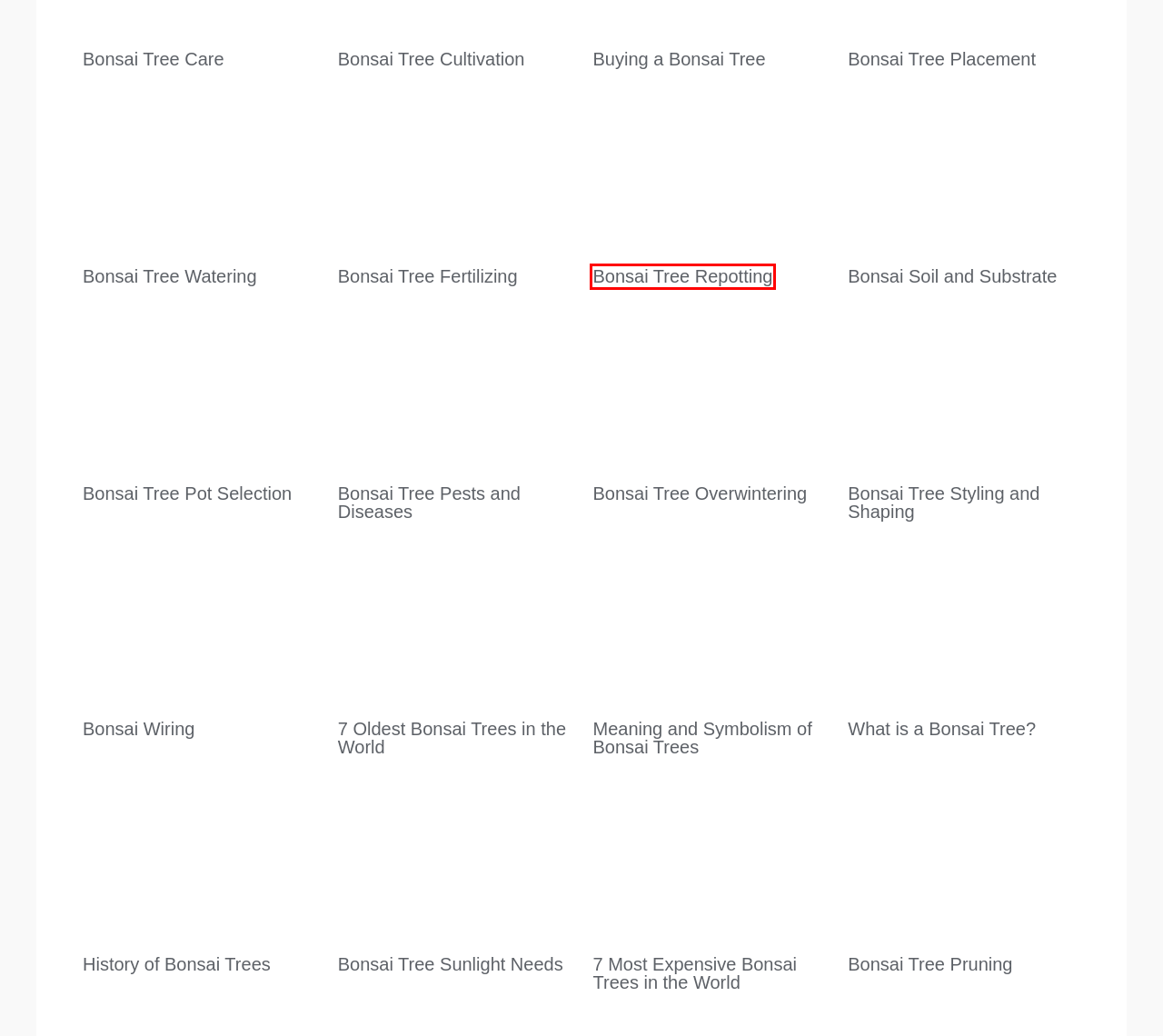You have a screenshot of a webpage with a red bounding box highlighting a UI element. Your task is to select the best webpage description that corresponds to the new webpage after clicking the element. Here are the descriptions:
A. Buying a Bonsai Tree - Bonsai Primer
B. 7 Most Expensive Bonsai Trees in the World - Bonsai Primer
C. Bonsai Tree Watering - Bonsai Primer
D. Bonsai Tree Repotting - Bonsai Primer
E. Bonsai Tree Pot Selection - Bonsai Primer
F. Bonsai Soil and Substrate - Bonsai Primer
G. Bonsai Tree Care - Bonsai Primer
H. Bonsai Tree Placement - Bonsai Primer

D